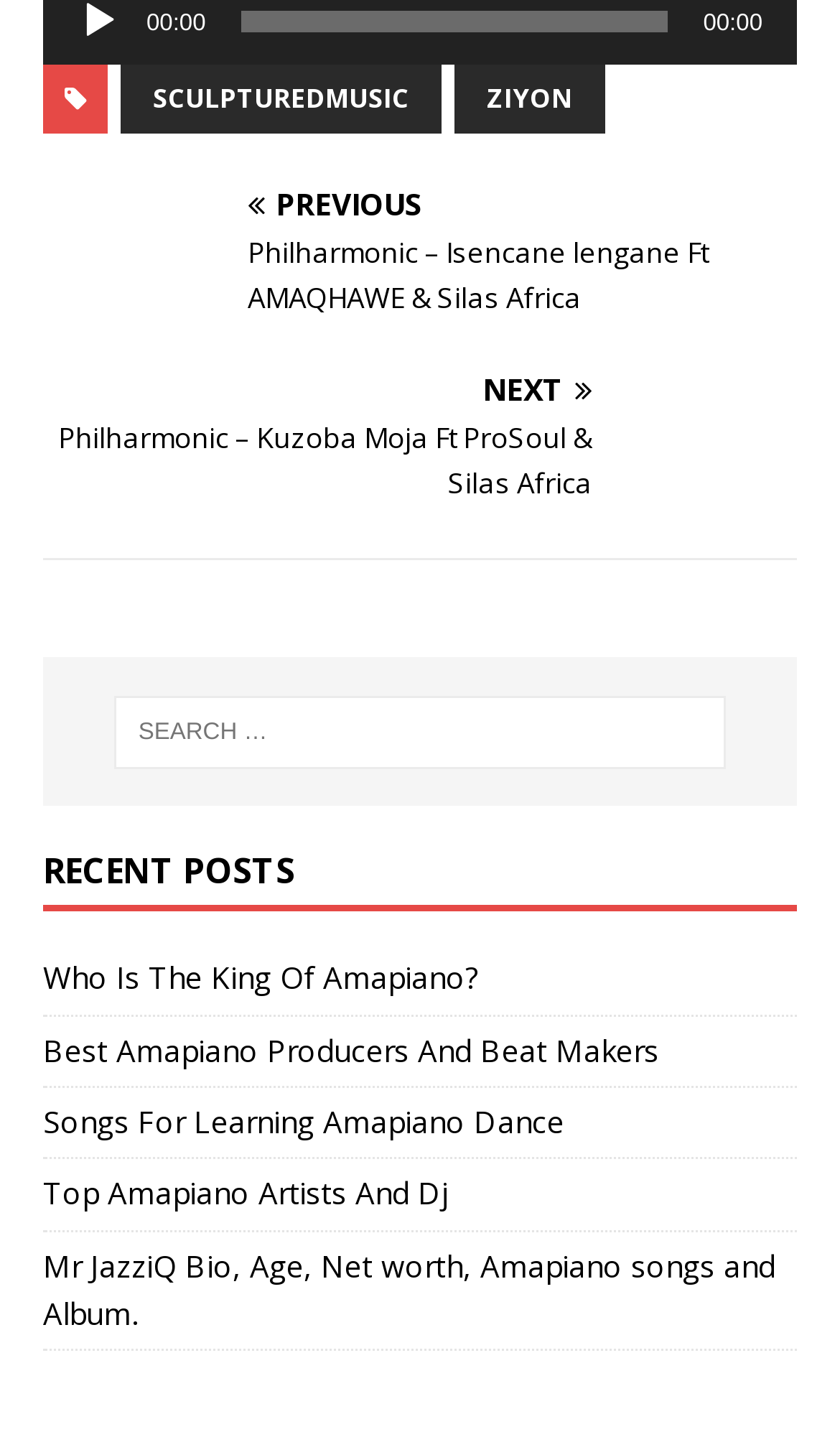Determine the bounding box coordinates in the format (top-left x, top-left y, bottom-right x, bottom-right y). Ensure all values are floating point numbers between 0 and 1. Identify the bounding box of the UI element described by: aria-label="Play" title="Play"

[0.092, 0.0, 0.144, 0.03]